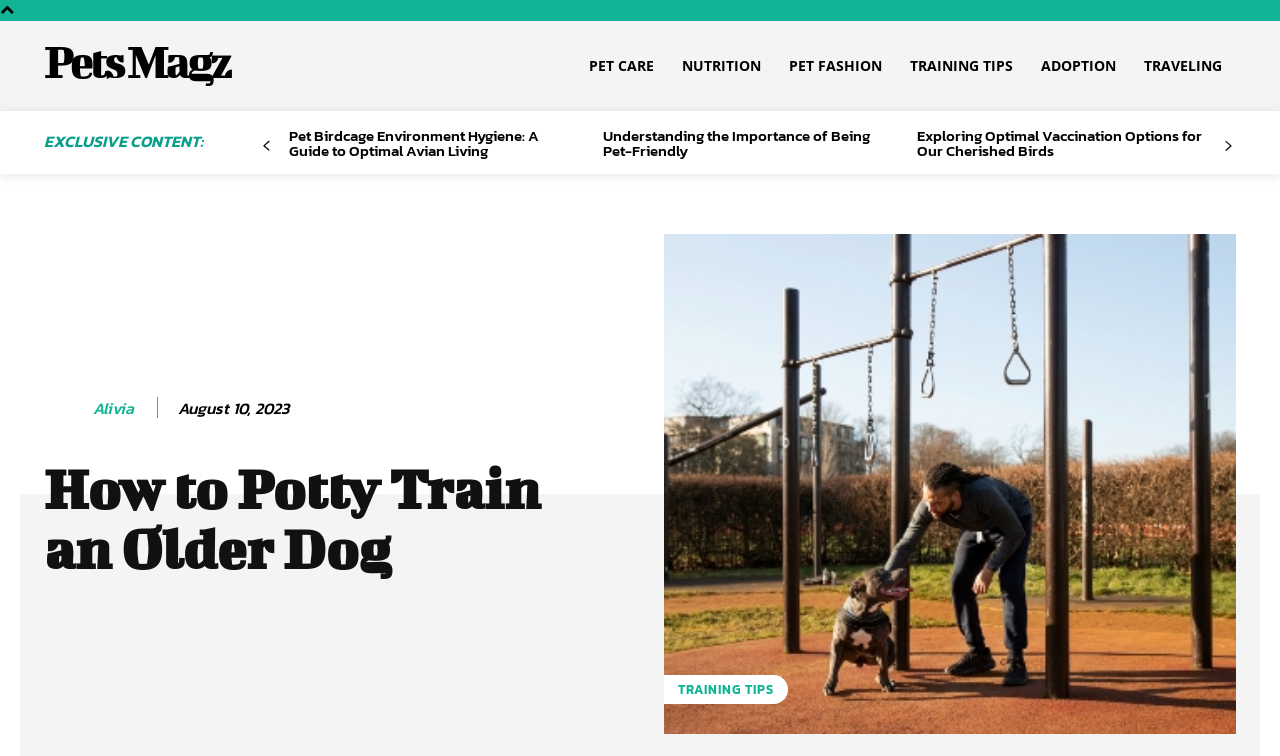Identify the bounding box coordinates of the area you need to click to perform the following instruction: "visit training tips page".

[0.7, 0.056, 0.802, 0.119]